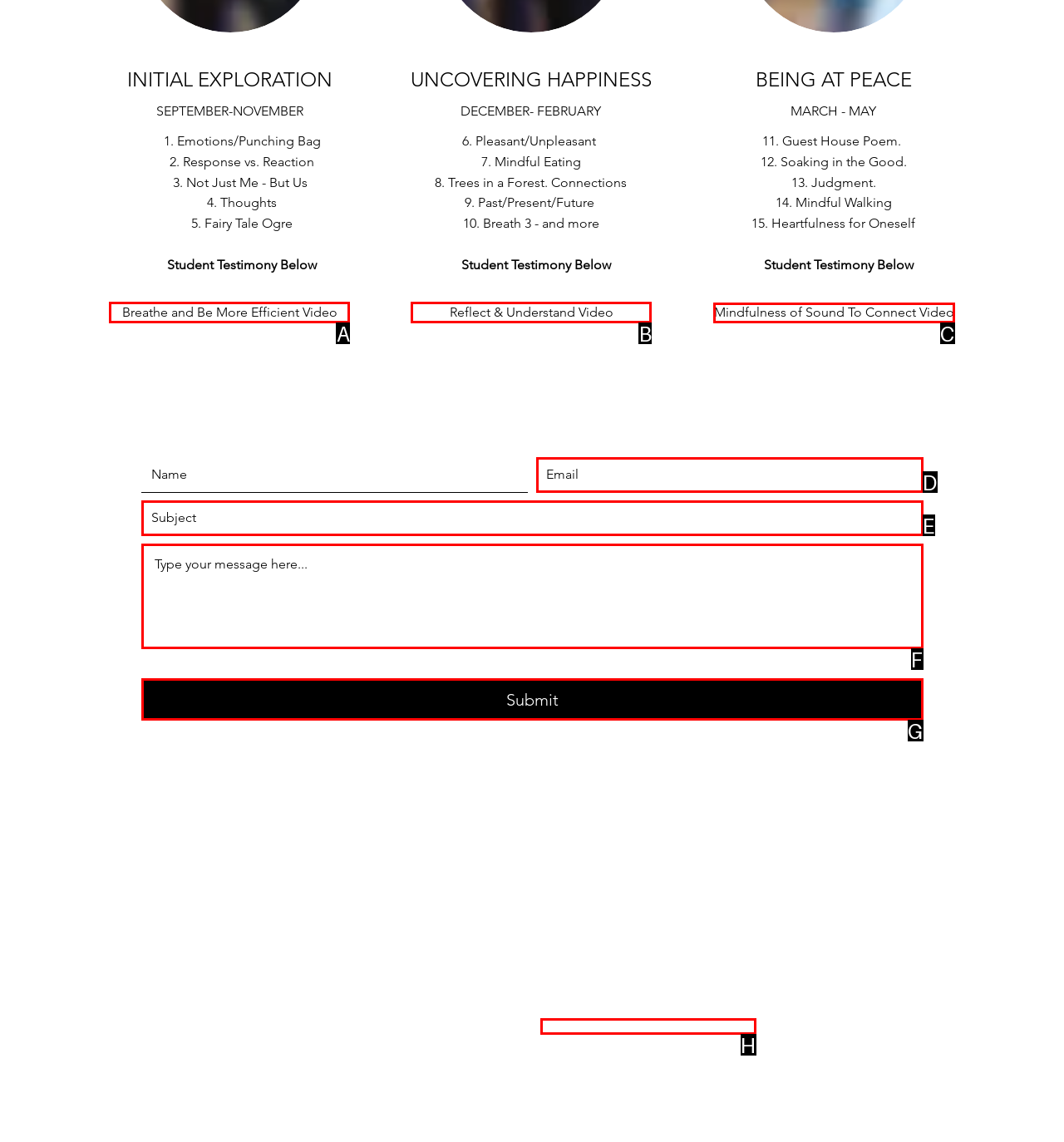For the task: Click the 'Mindfulness of Sound To Connect Video' link, specify the letter of the option that should be clicked. Answer with the letter only.

C